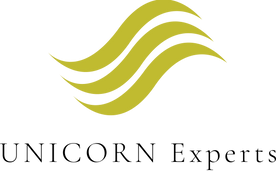Analyze the image and provide a detailed caption.

The image features the logo of UNICORN Experts, prominently displaying a stylized design with flowing, curved lines in a vibrant shade of green, symbolizing movement and innovation. Below the graphic, the name "UNICORN Experts" is elegantly inscribed in a modern, sans-serif font, emphasizing professionalism and expertise. This logo reflects the organization's commitment to excellence and creativity in providing staffing solutions, making it a recognizable visual element for potential clients and job seekers alike.